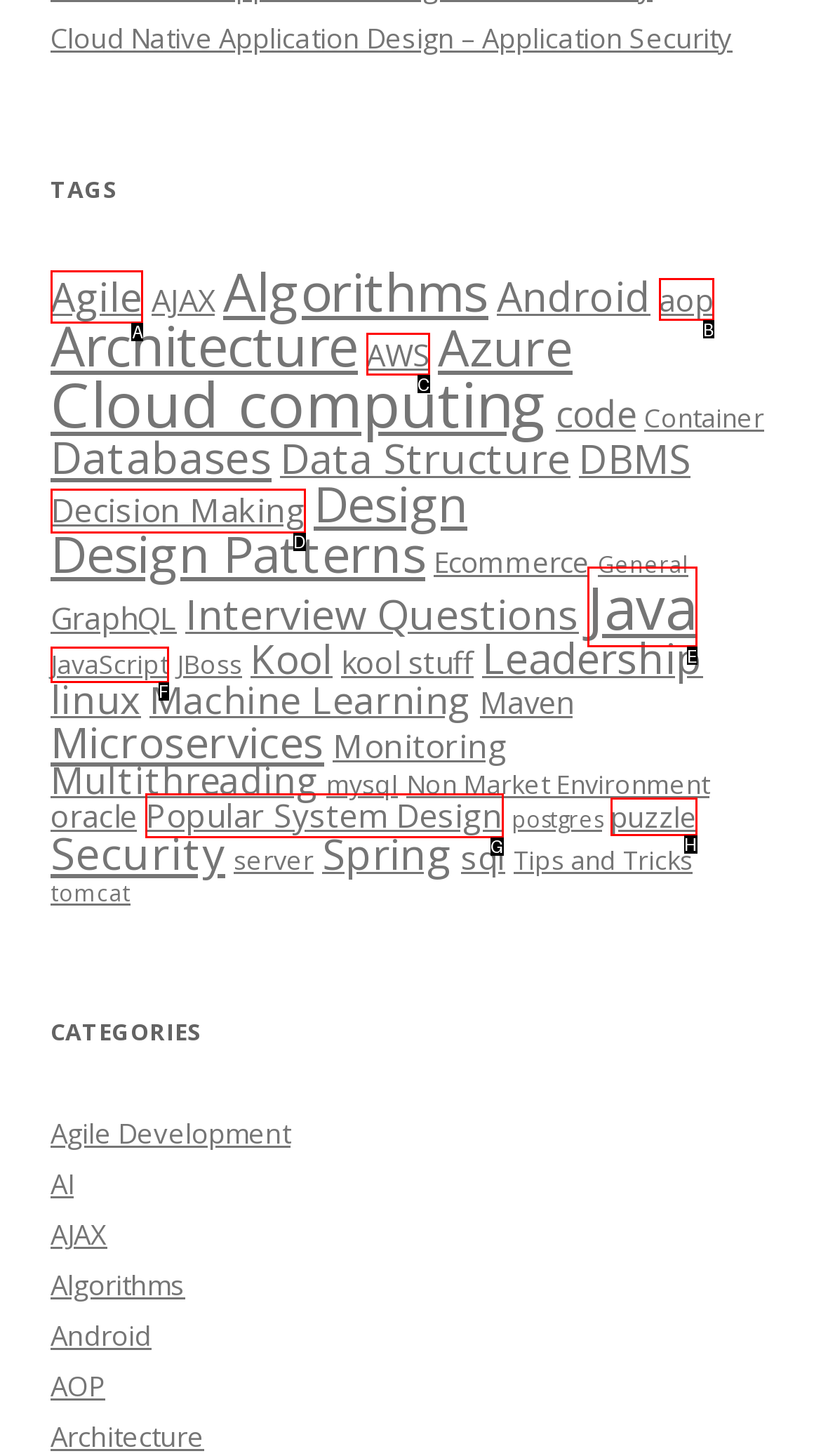Determine which HTML element to click for this task: View Agile items Provide the letter of the selected choice.

A